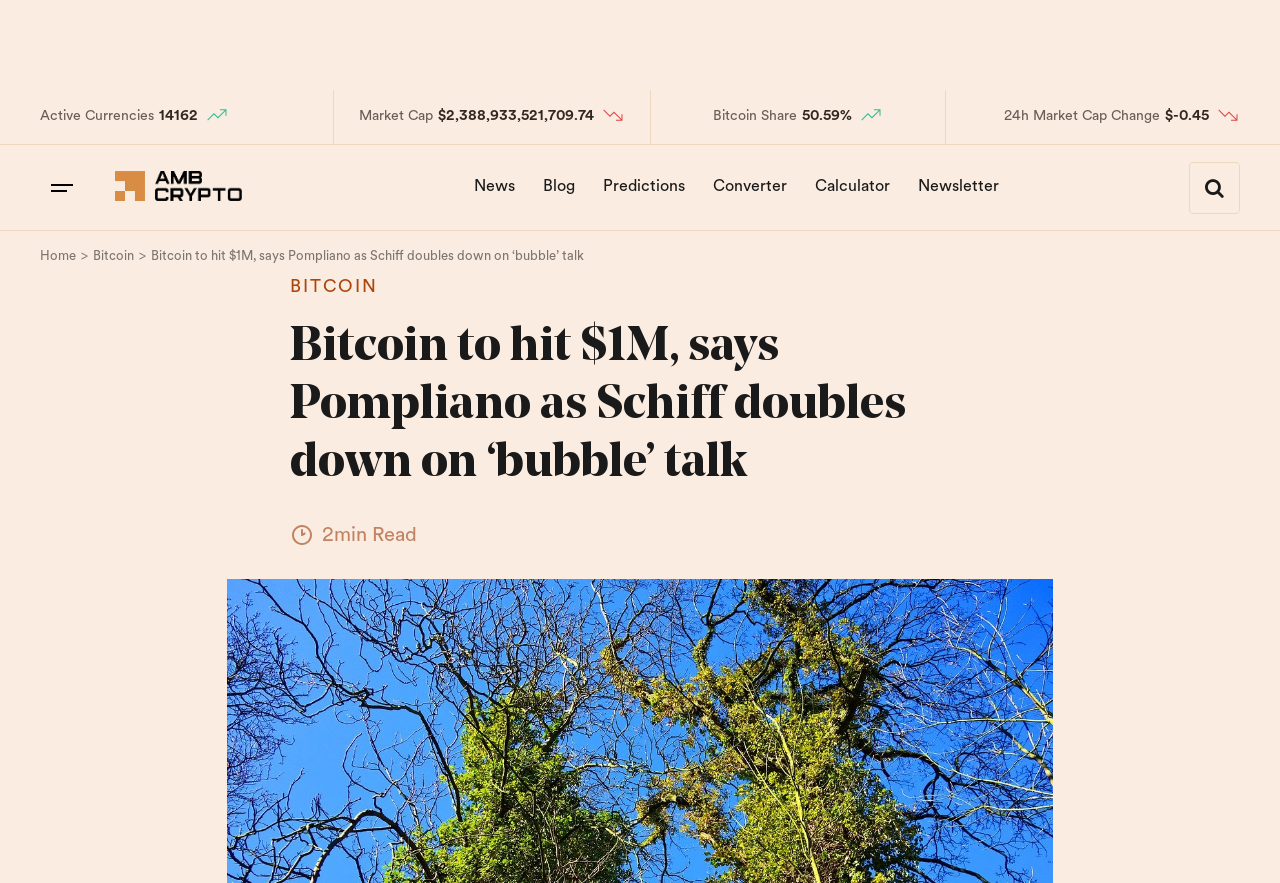What is the Bitcoin share?
Look at the webpage screenshot and answer the question with a detailed explanation.

I found the answer by looking at the 'Bitcoin Share' section on the webpage, which displays the percentage of the market capitalization attributed to Bitcoin.